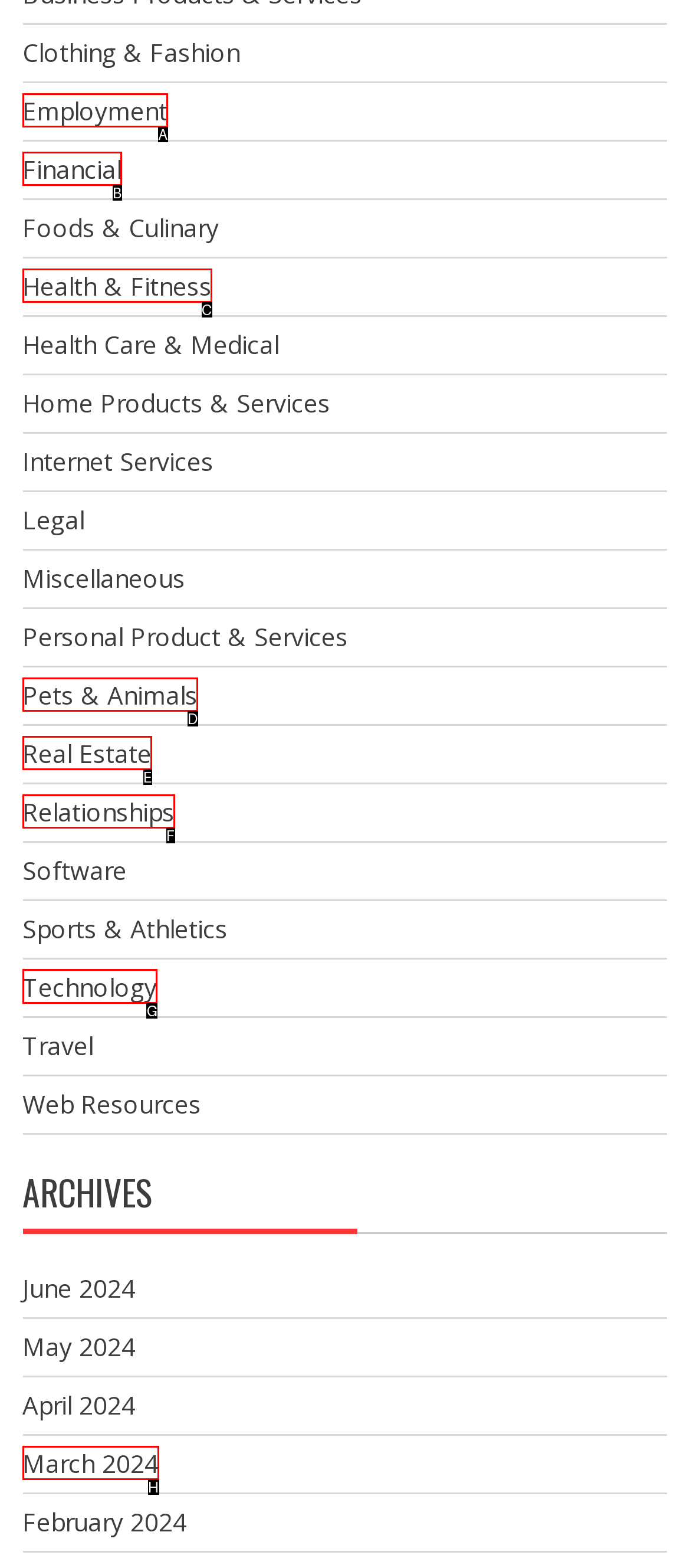Determine which HTML element I should select to execute the task: Learn about Technology
Reply with the corresponding option's letter from the given choices directly.

G